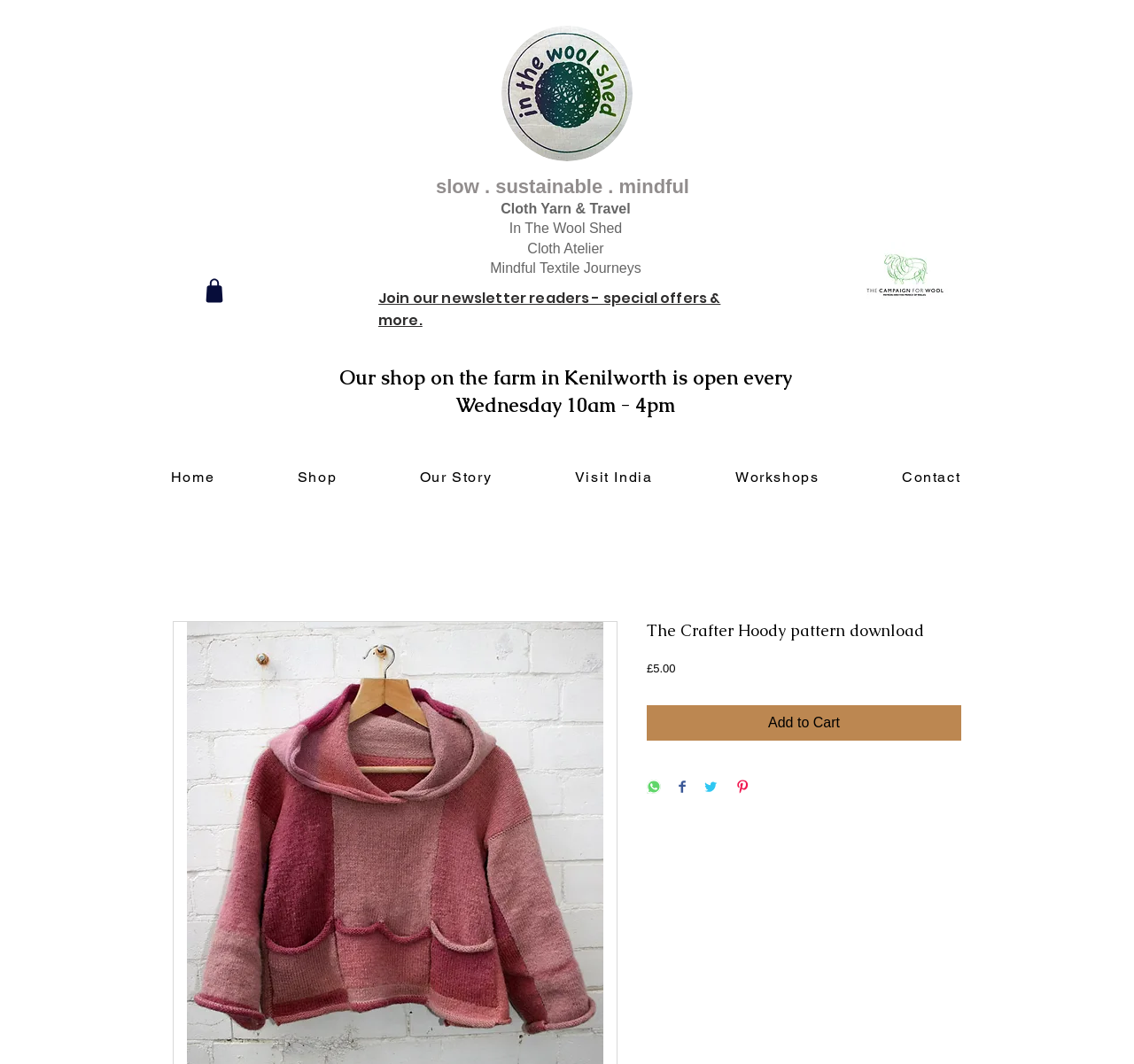Find and indicate the bounding box coordinates of the region you should select to follow the given instruction: "Add the Crafter Hoody pattern to cart".

[0.57, 0.663, 0.848, 0.696]